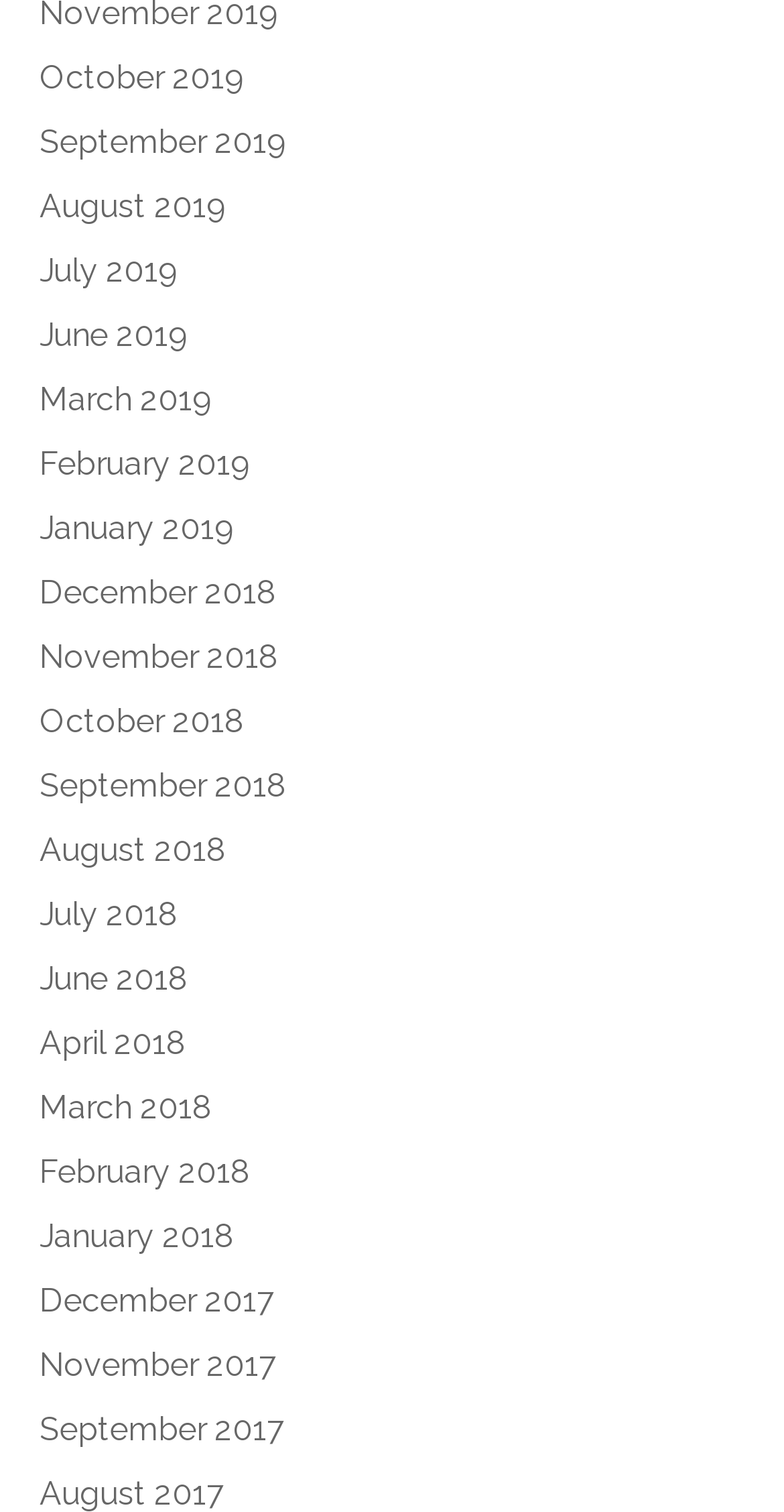Give the bounding box coordinates for the element described by: "August".

None